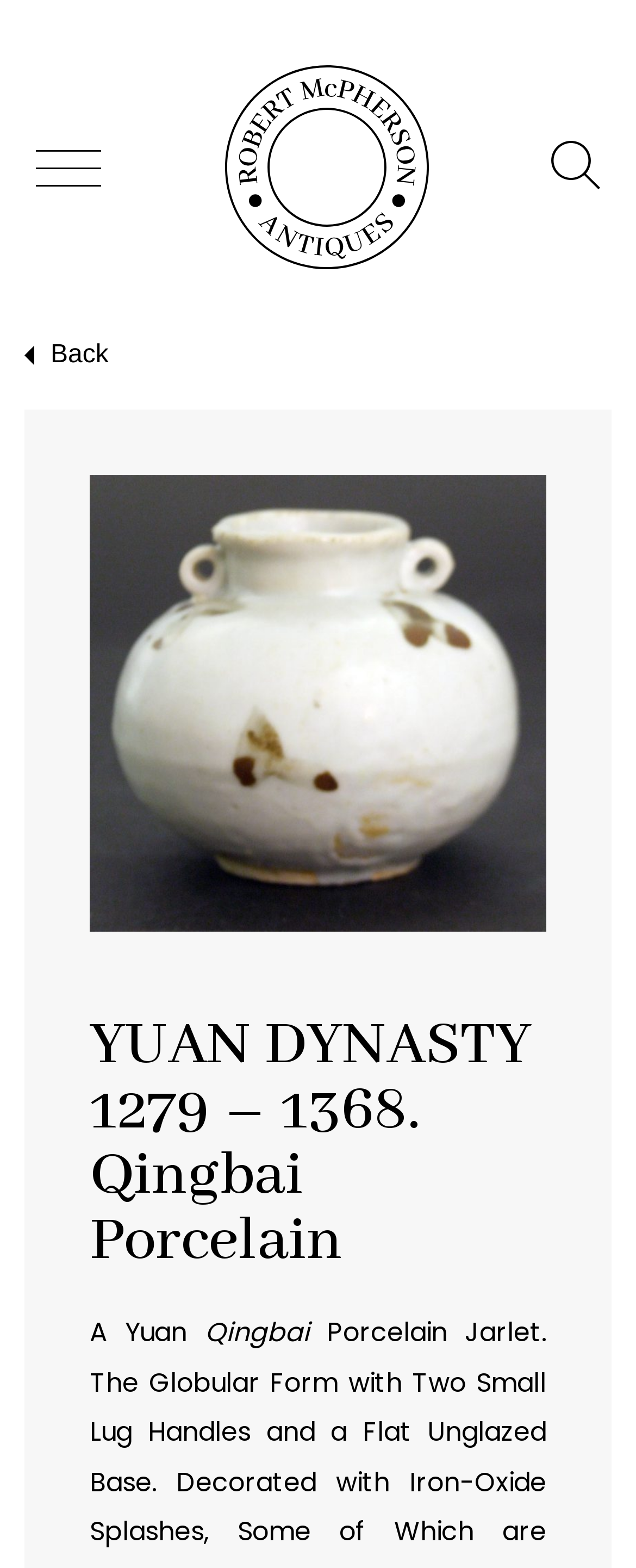Using the description "Back", locate and provide the bounding box of the UI element.

[0.026, 0.213, 0.186, 0.24]